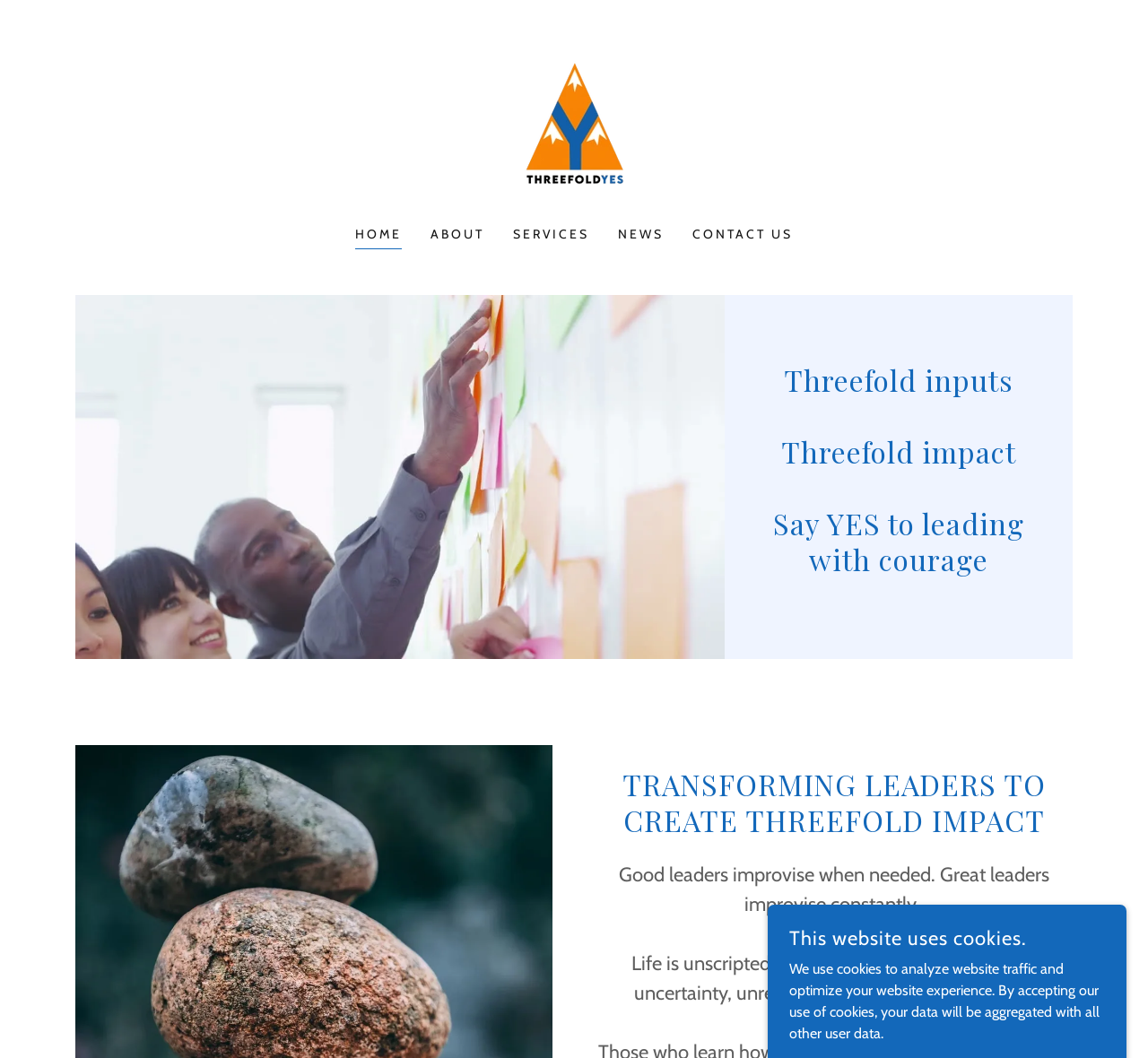Please provide a detailed answer to the question below by examining the image:
What is the purpose of the video on the webpage?

The purpose of the video on the webpage is unknown as there is no clear description or context provided about the video.